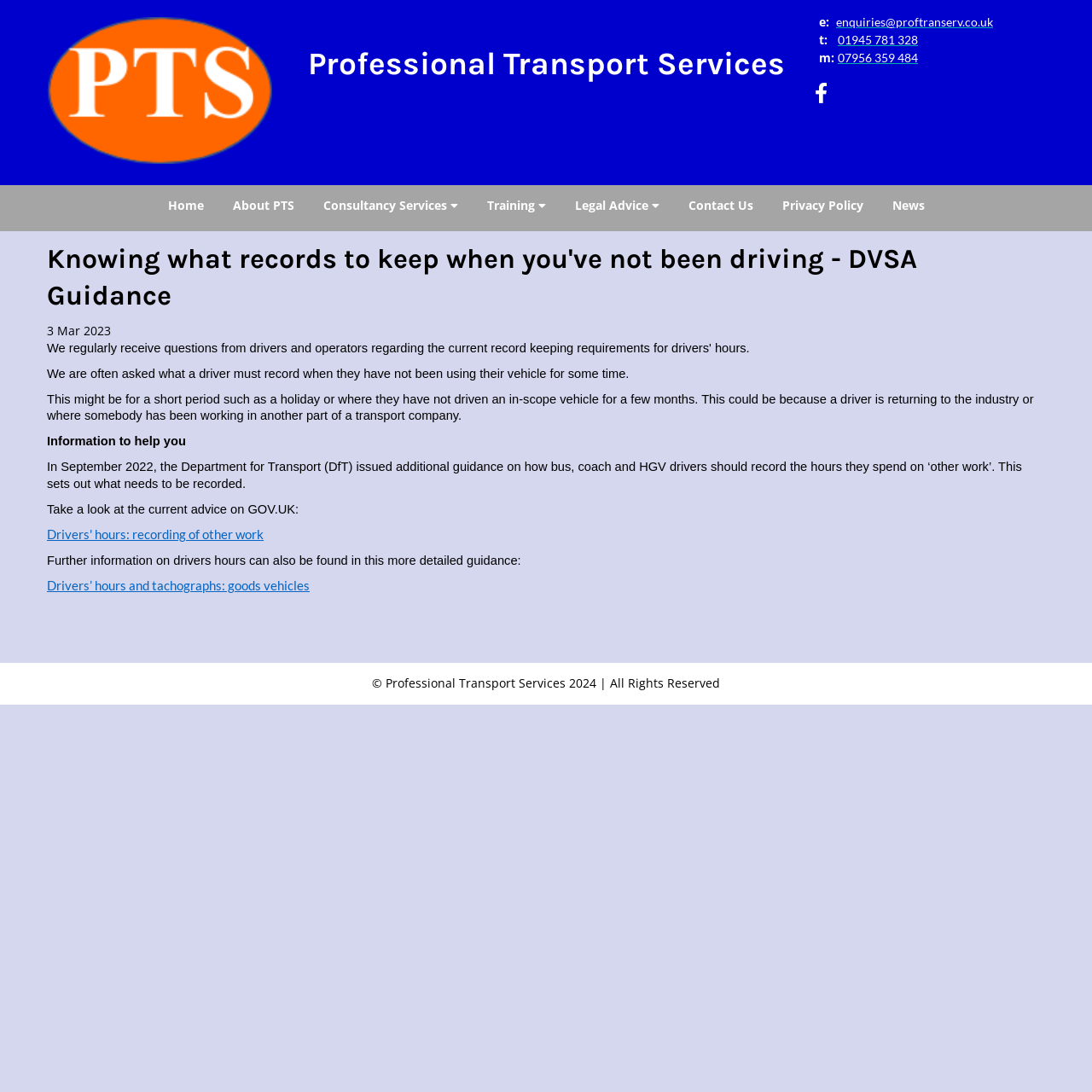Kindly determine the bounding box coordinates for the area that needs to be clicked to execute this instruction: "Search for something".

None